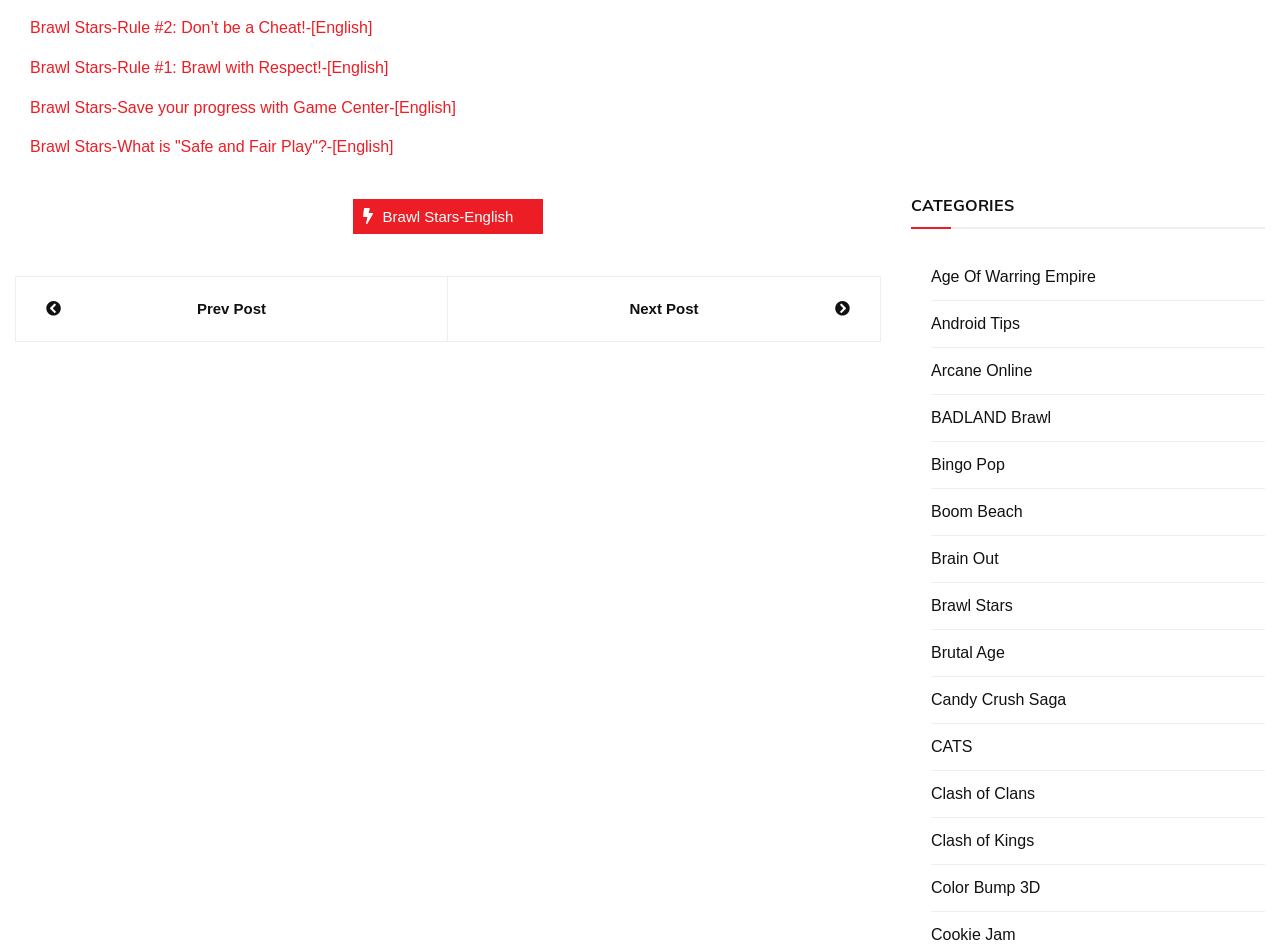Show the bounding box coordinates of the element that should be clicked to complete the task: "Go to the previous post".

[0.036, 0.313, 0.326, 0.338]